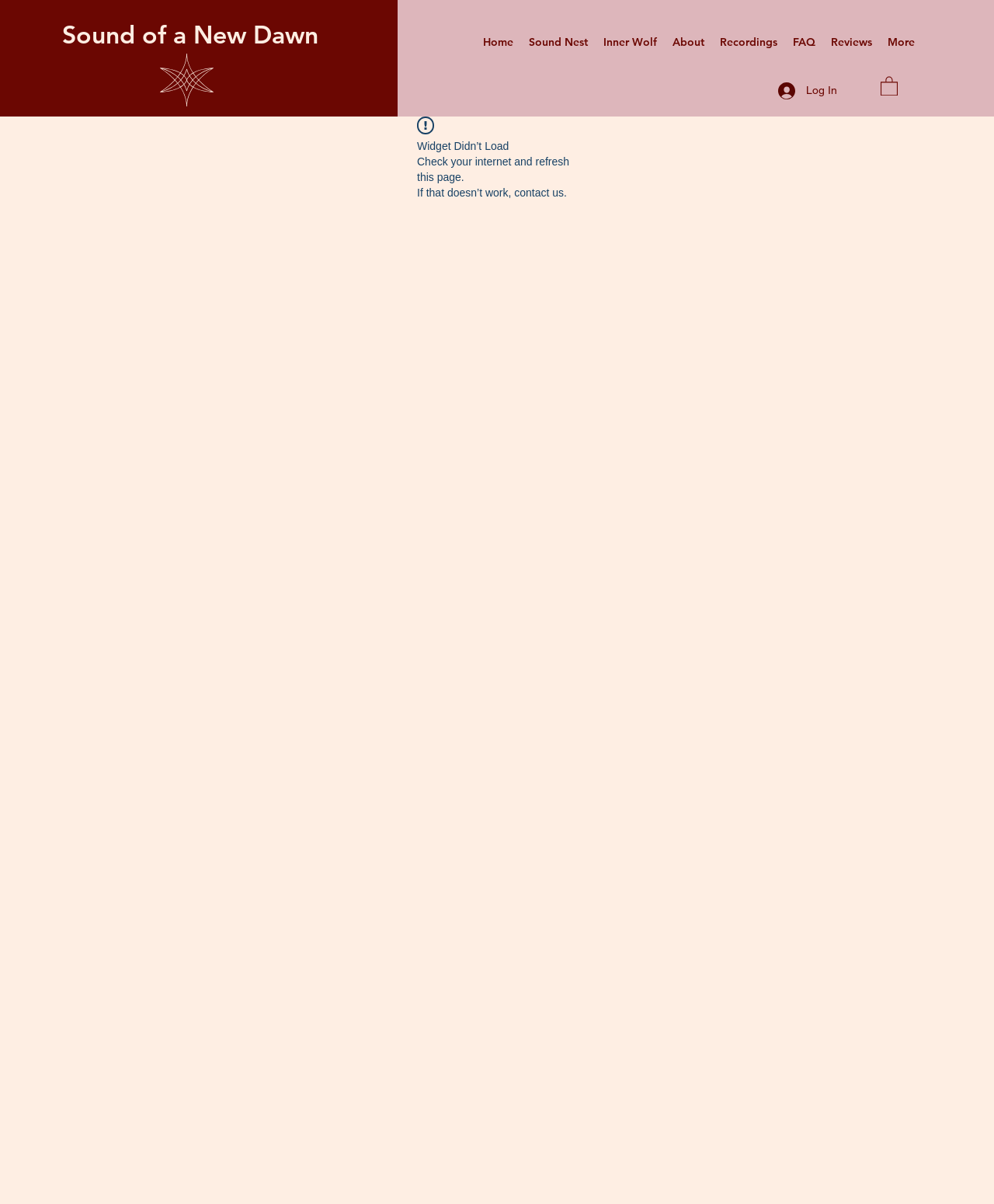Can you determine the bounding box coordinates of the area that needs to be clicked to fulfill the following instruction: "log in to the website"?

[0.772, 0.064, 0.851, 0.087]